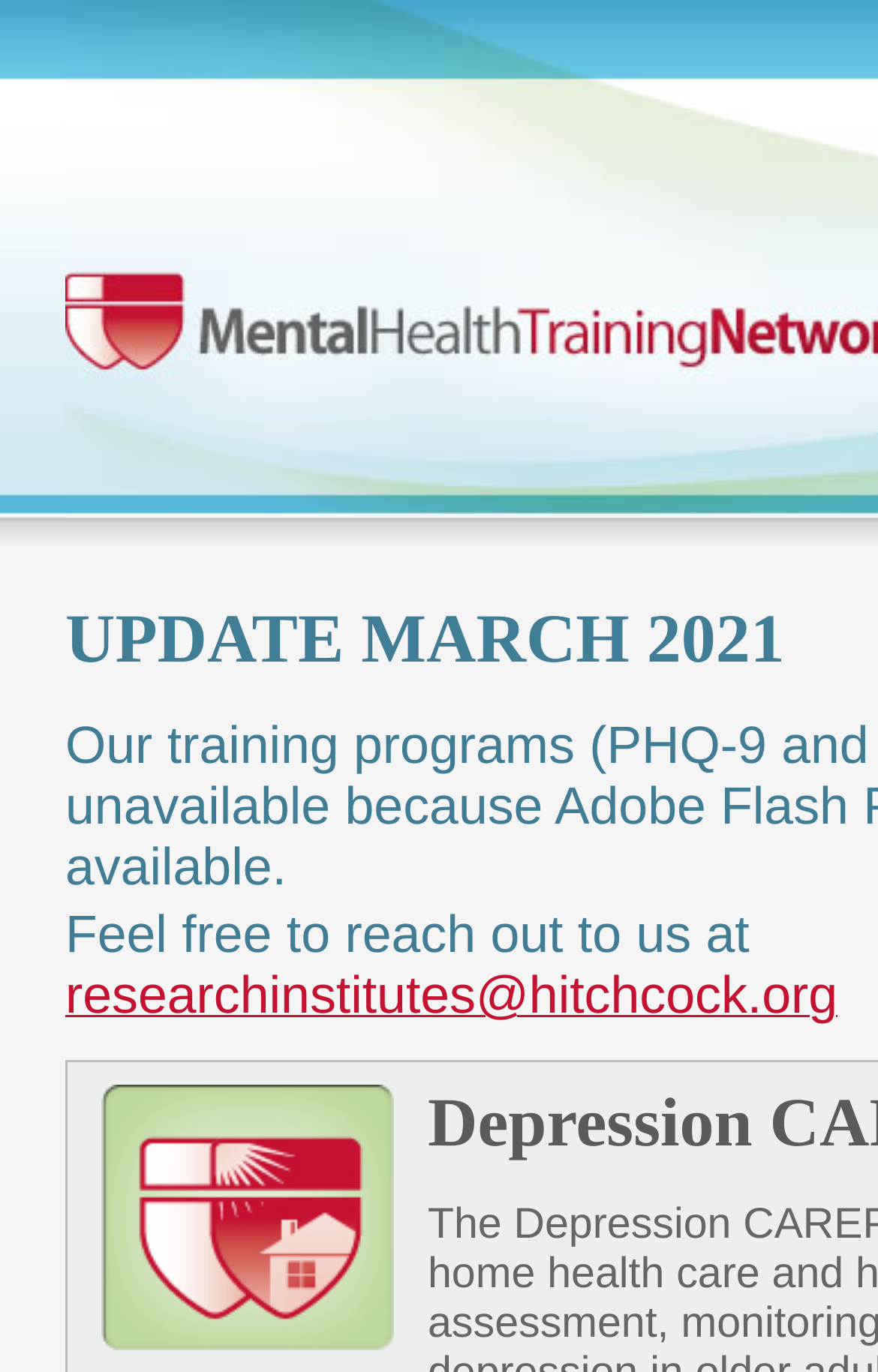Please provide the bounding box coordinate of the region that matches the element description: researchinstitutes@hitchcock.org. Coordinates should be in the format (top-left x, top-left y, bottom-right x, bottom-right y) and all values should be between 0 and 1.

[0.074, 0.724, 0.954, 0.743]